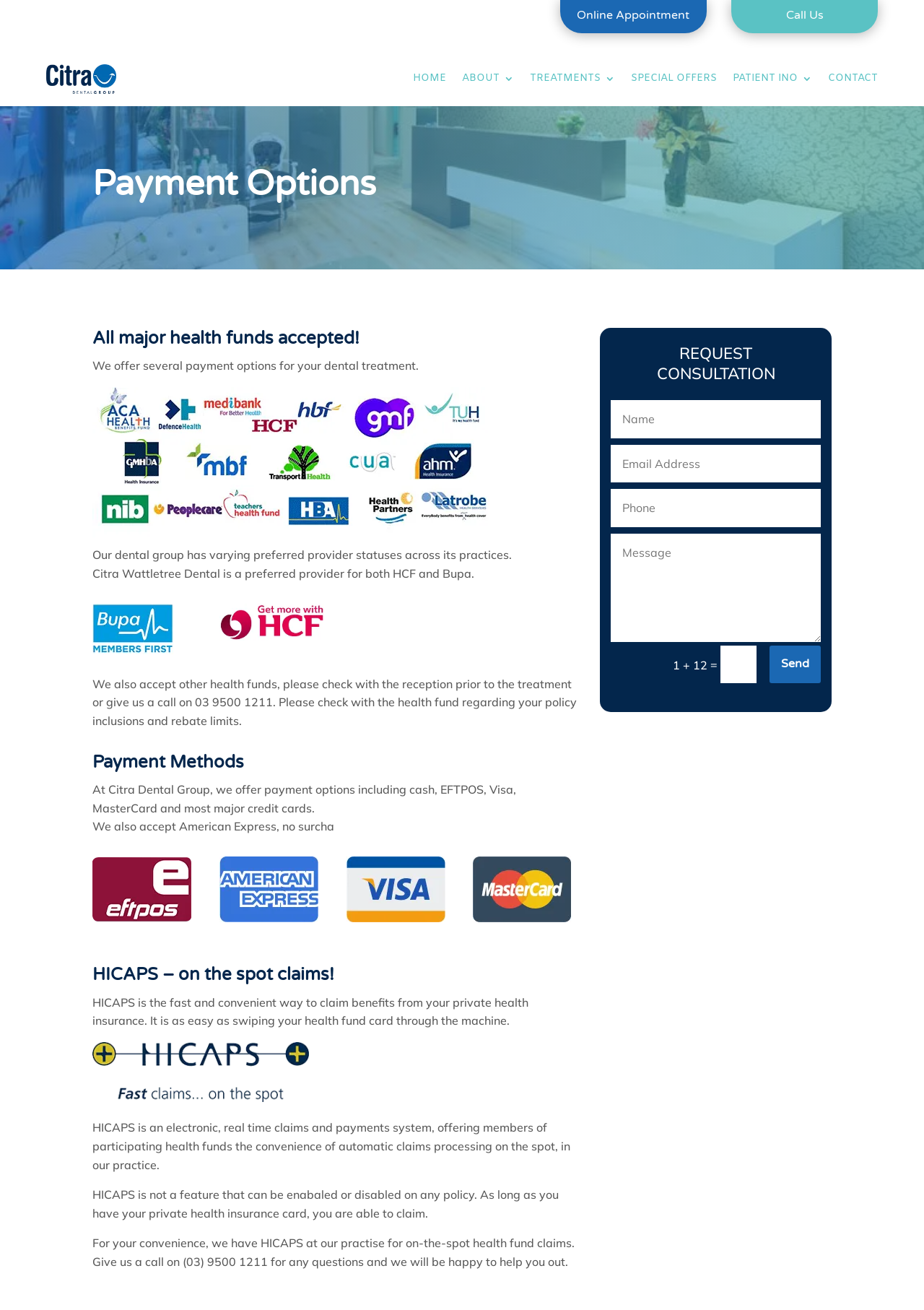What payment options are accepted?
Analyze the image and provide a thorough answer to the question.

The webpage lists the payment options accepted by Citra Dental Group, which include cash, EFTPOS, Visa, MasterCard, and most major credit cards, as well as American Express.